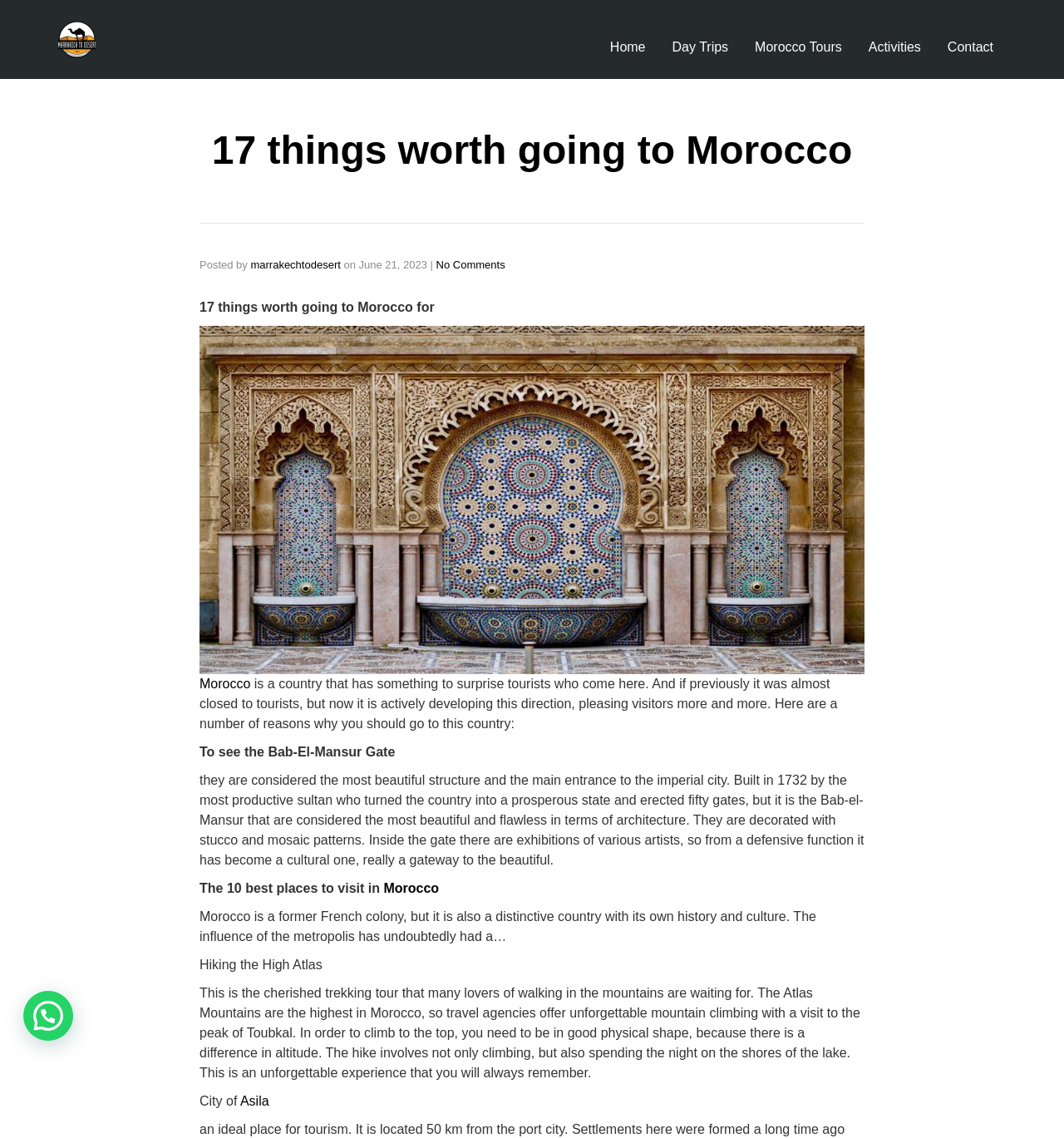Find the UI element described as: "alt="Marrakech to Desert"" and predict its bounding box coordinates. Ensure the coordinates are four float numbers between 0 and 1, [left, top, right, bottom].

[0.055, 0.028, 0.09, 0.04]